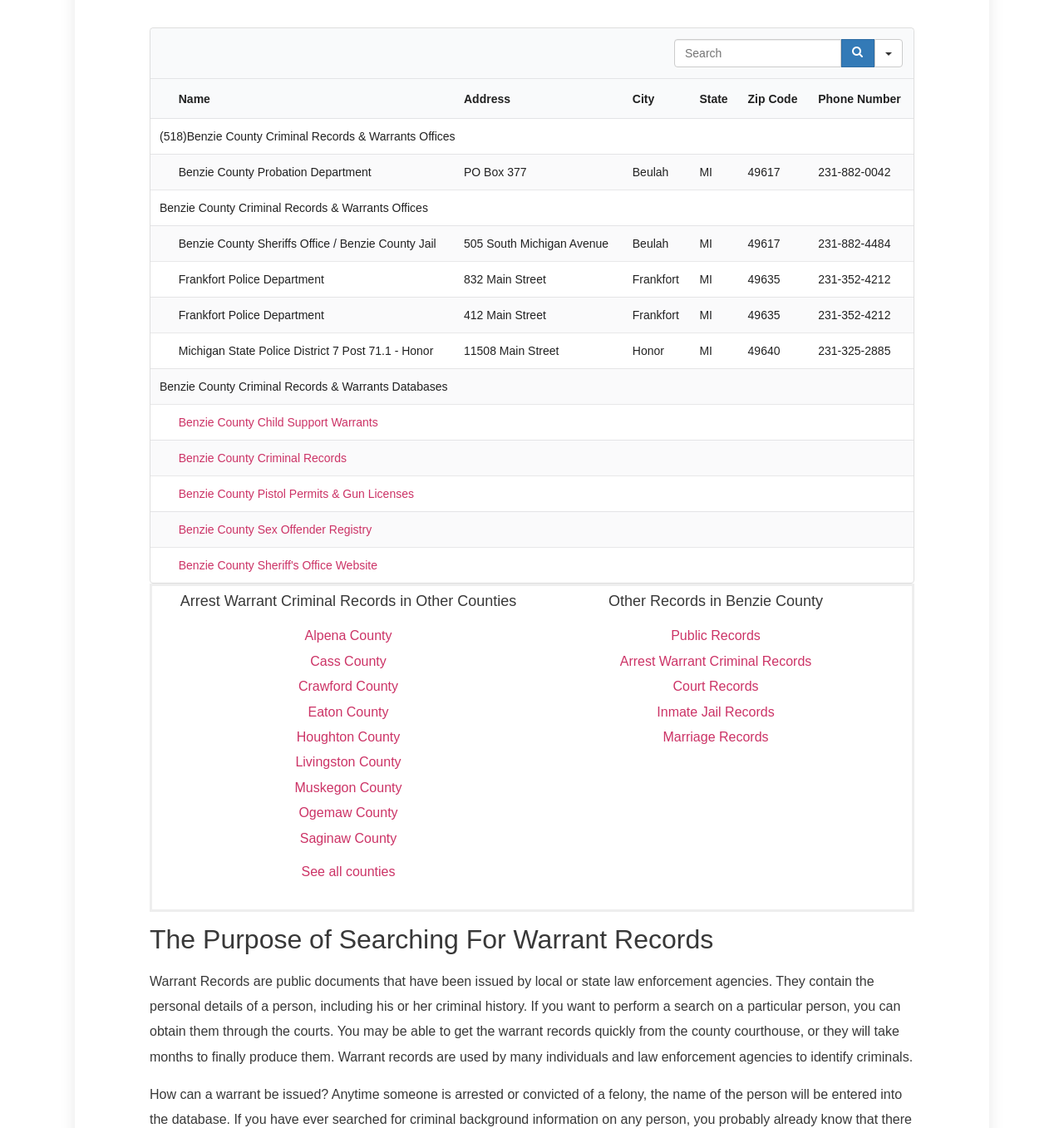Identify the bounding box of the UI component described as: "Inmate Jail Records".

[0.617, 0.625, 0.728, 0.637]